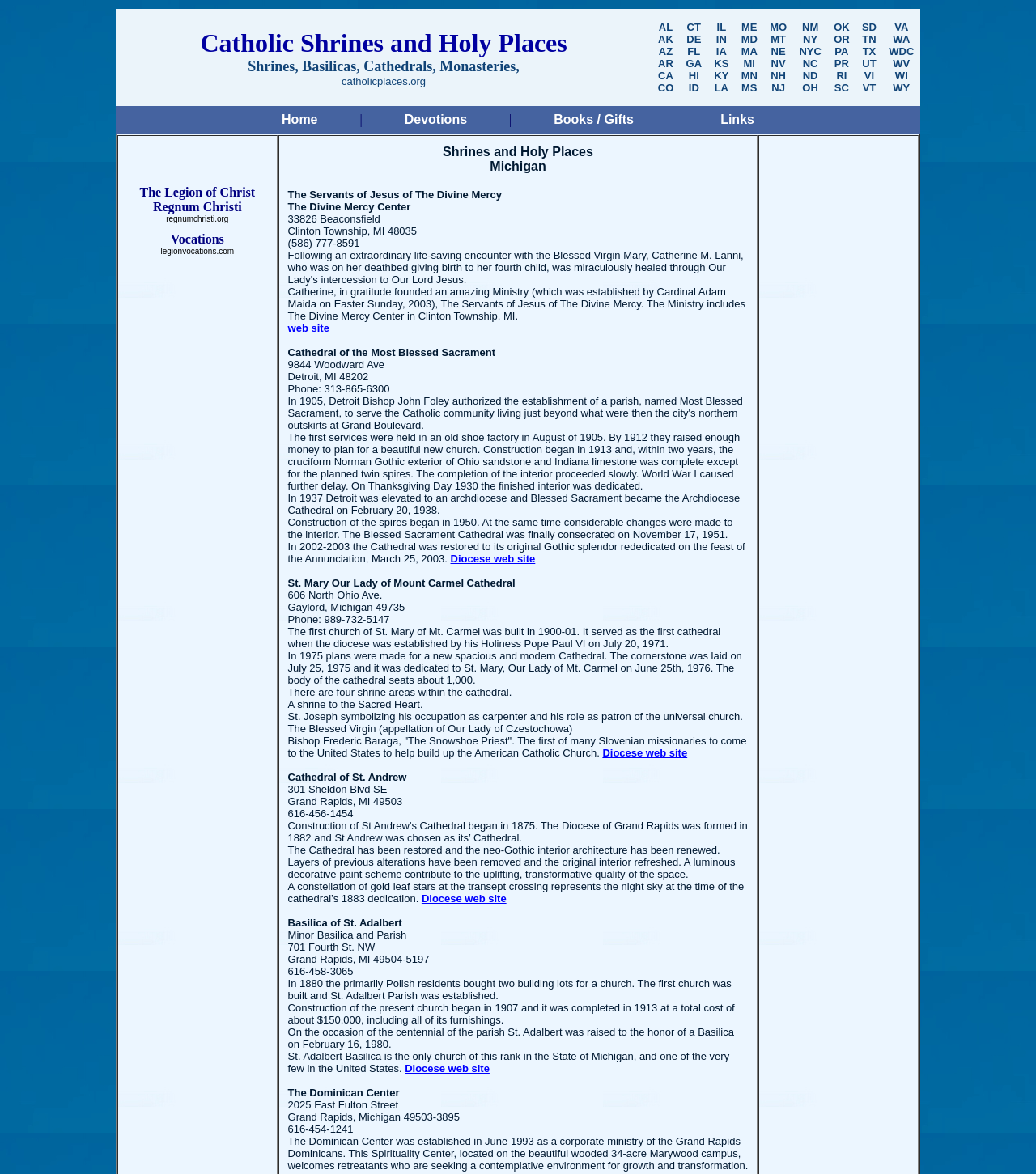Predict the bounding box coordinates of the area that should be clicked to accomplish the following instruction: "Click on Catholic Shrines and Holy Places". The bounding box coordinates should consist of four float numbers between 0 and 1, i.e., [left, top, right, bottom].

[0.193, 0.034, 0.547, 0.074]